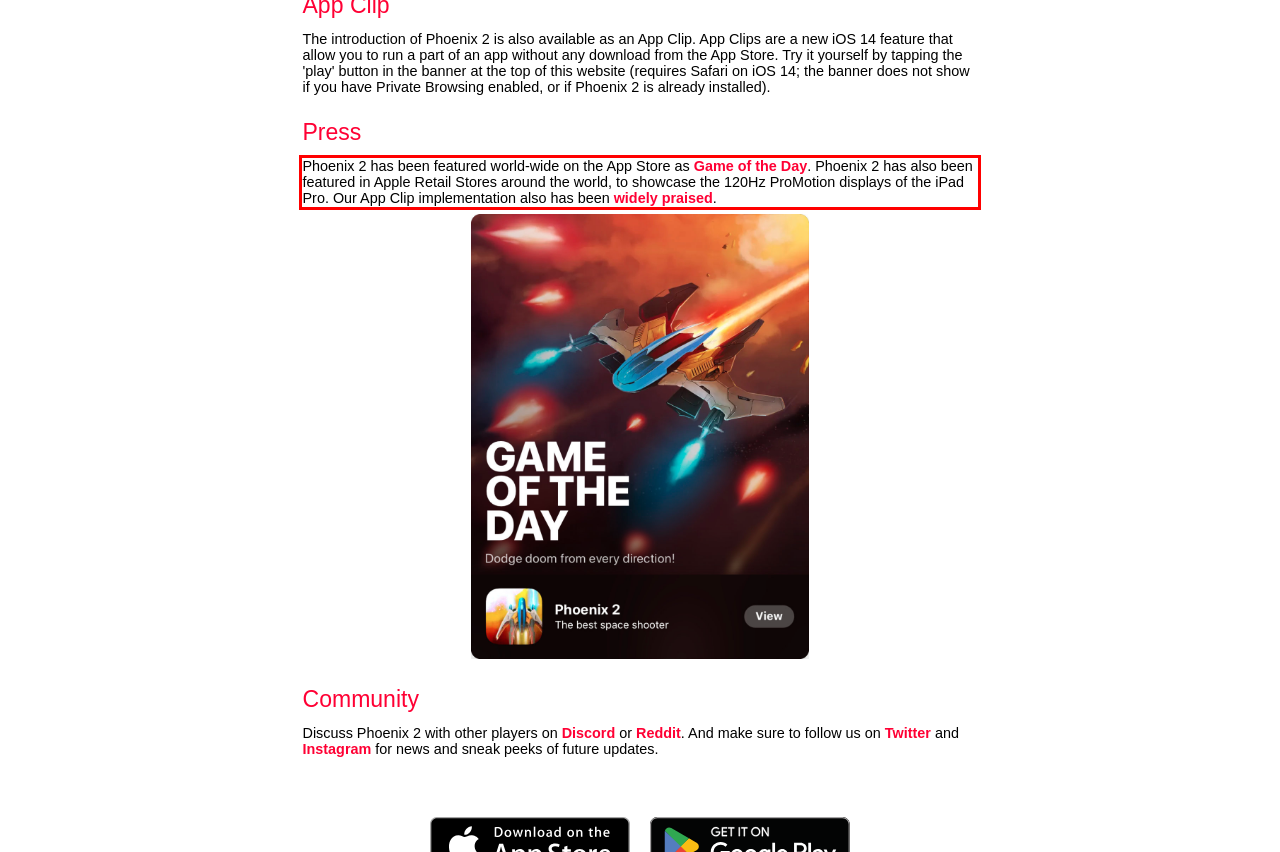Review the screenshot of the webpage and recognize the text inside the red rectangle bounding box. Provide the extracted text content.

Phoenix 2 has been featured world-wide on the App Store as Game of the Day. Phoenix 2 has also been featured in Apple Retail Stores around the world, to showcase the 120Hz ProMotion displays of the iPad Pro. Our App Clip implementation also has been widely praised.